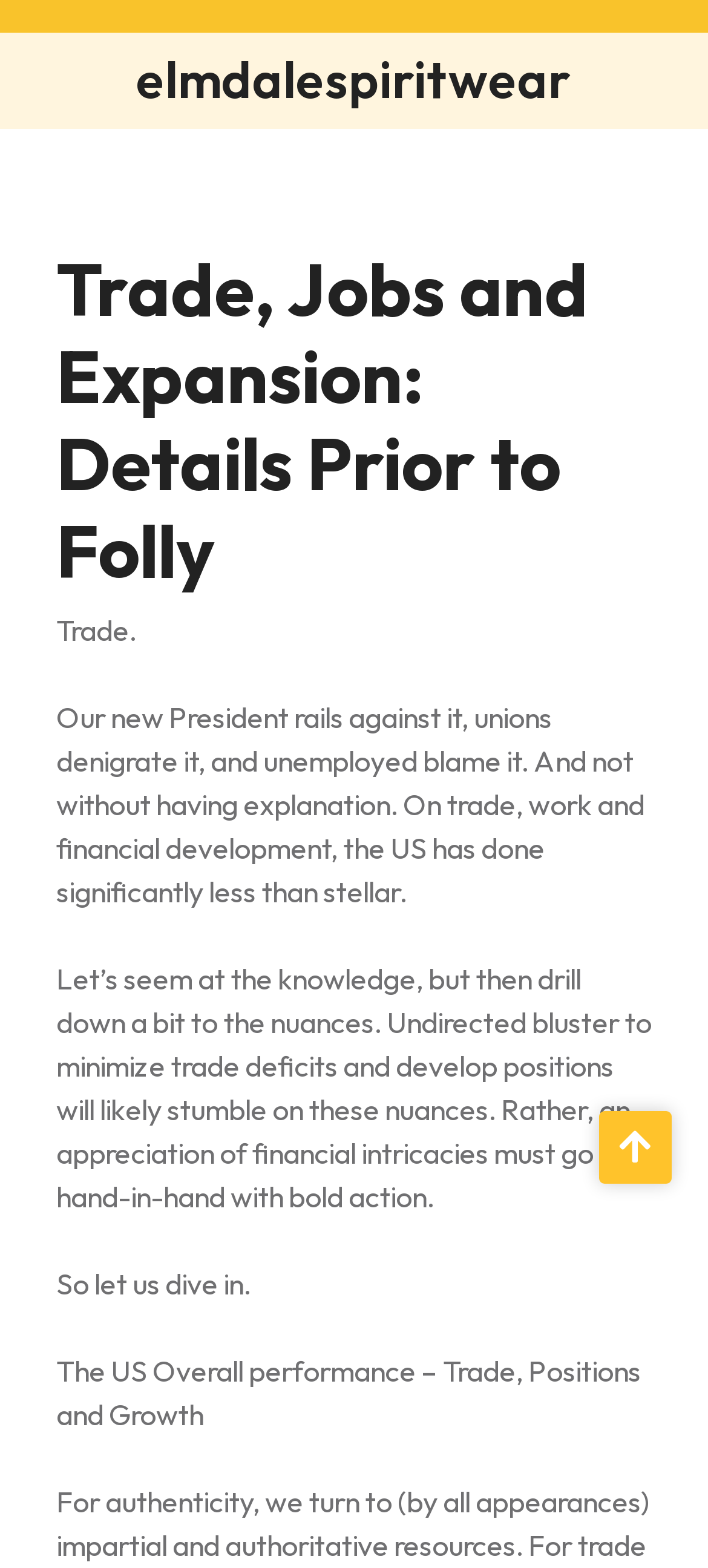Find and extract the text of the primary heading on the webpage.

Trade, Jobs and Expansion: Details Prior to Folly